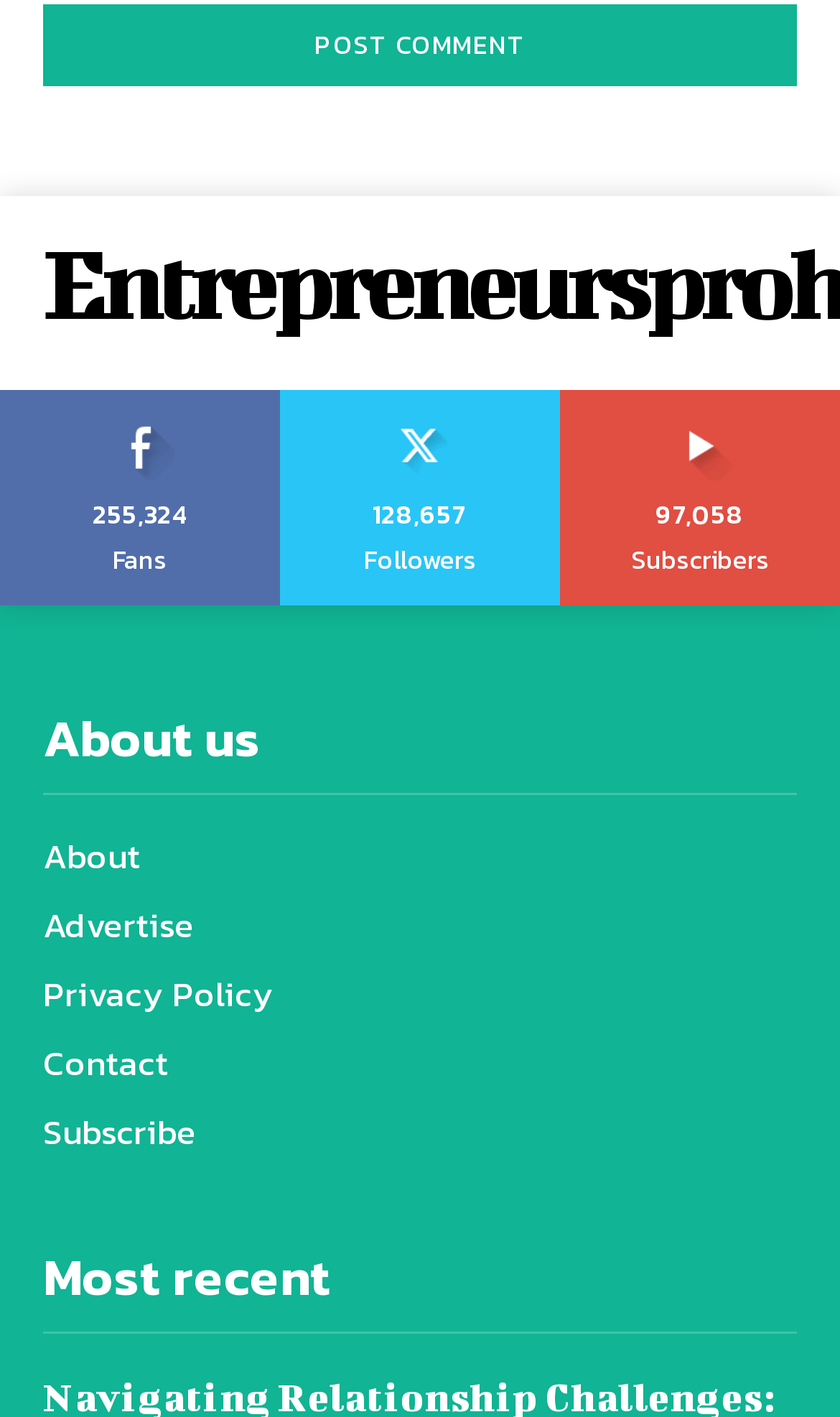Pinpoint the bounding box coordinates of the clickable element to carry out the following instruction: "like the post."

[0.136, 0.274, 0.2, 0.298]